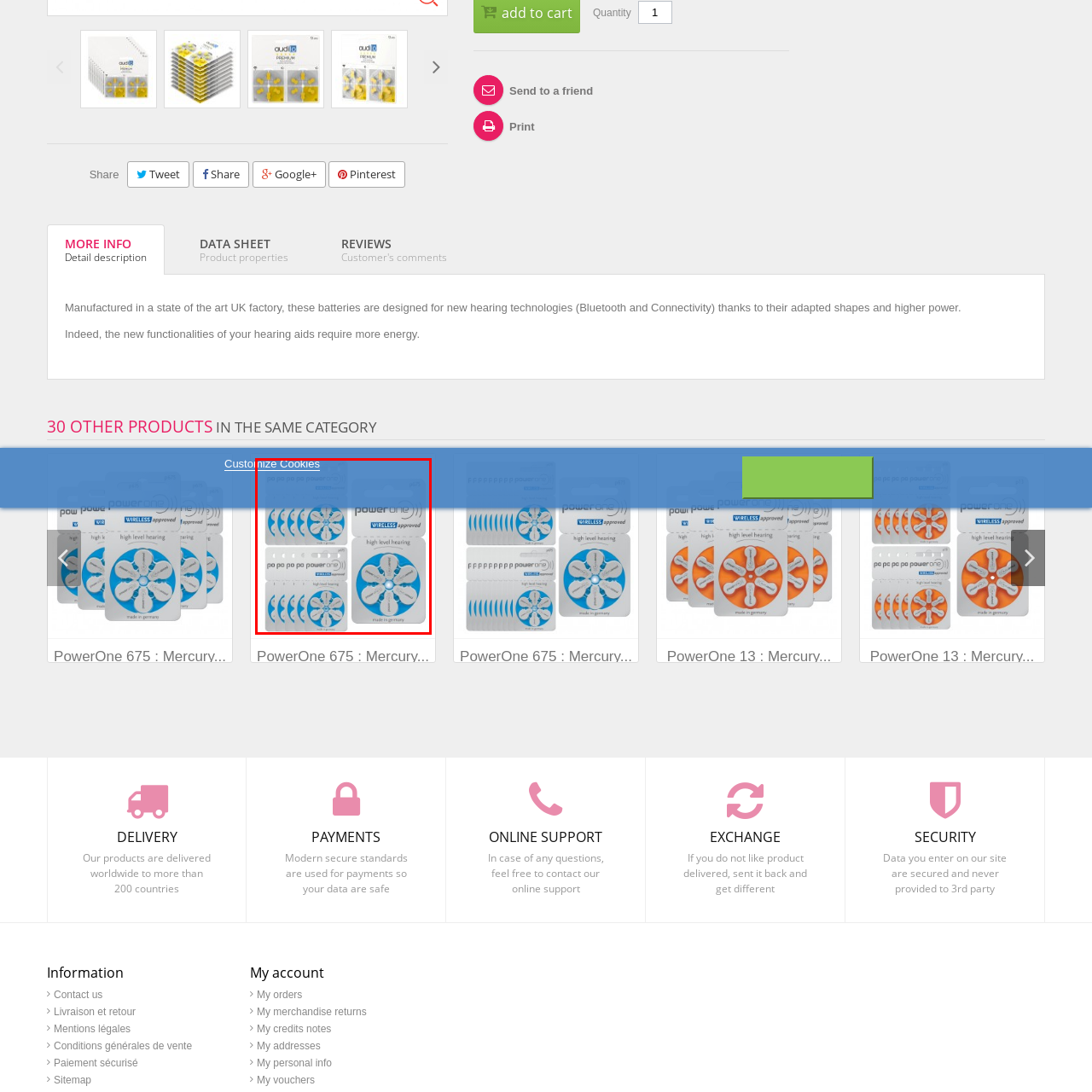Generate a detailed explanation of the image that is highlighted by the red box.

This image showcases a packaging of PowerOne 675 Mercury-Free Hearing Aid Batteries, which are designed to provide high-level hearing support. The packaging features a clean, modern design, highlighting the batteries' wireless approval, indicating compatibility with advanced hearing technologies. The batteries are prominently displayed in a visually appealing arrangement, making them easy to identify for users seeking reliable hearing solutions. The text on the packaging emphasizes their made-in-Germany quality and reliability, making it a suitable option for individuals needing efficient power for their hearing aids.